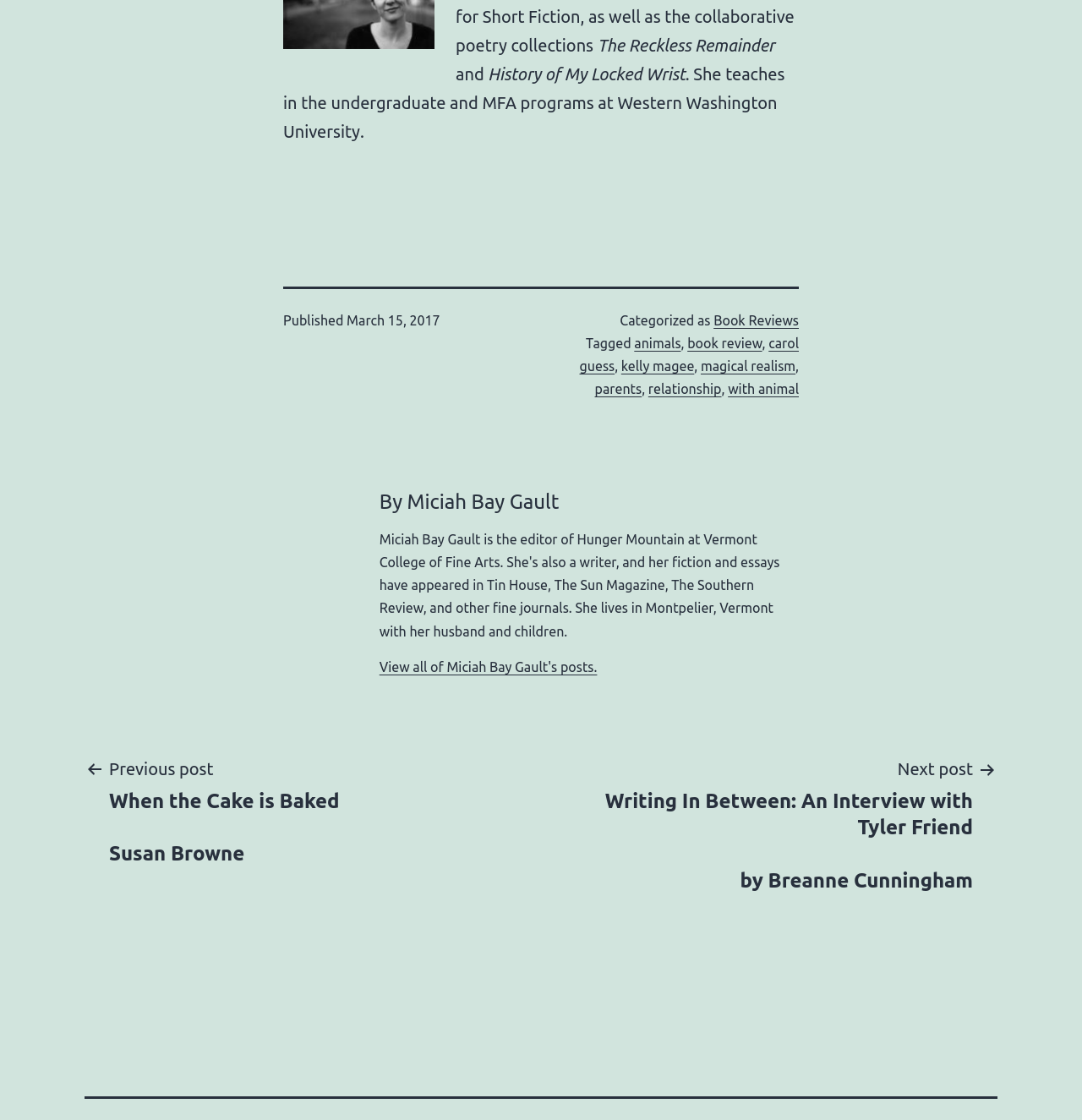What is the title of the book being reviewed?
Based on the image, respond with a single word or phrase.

The Reckless Remainder